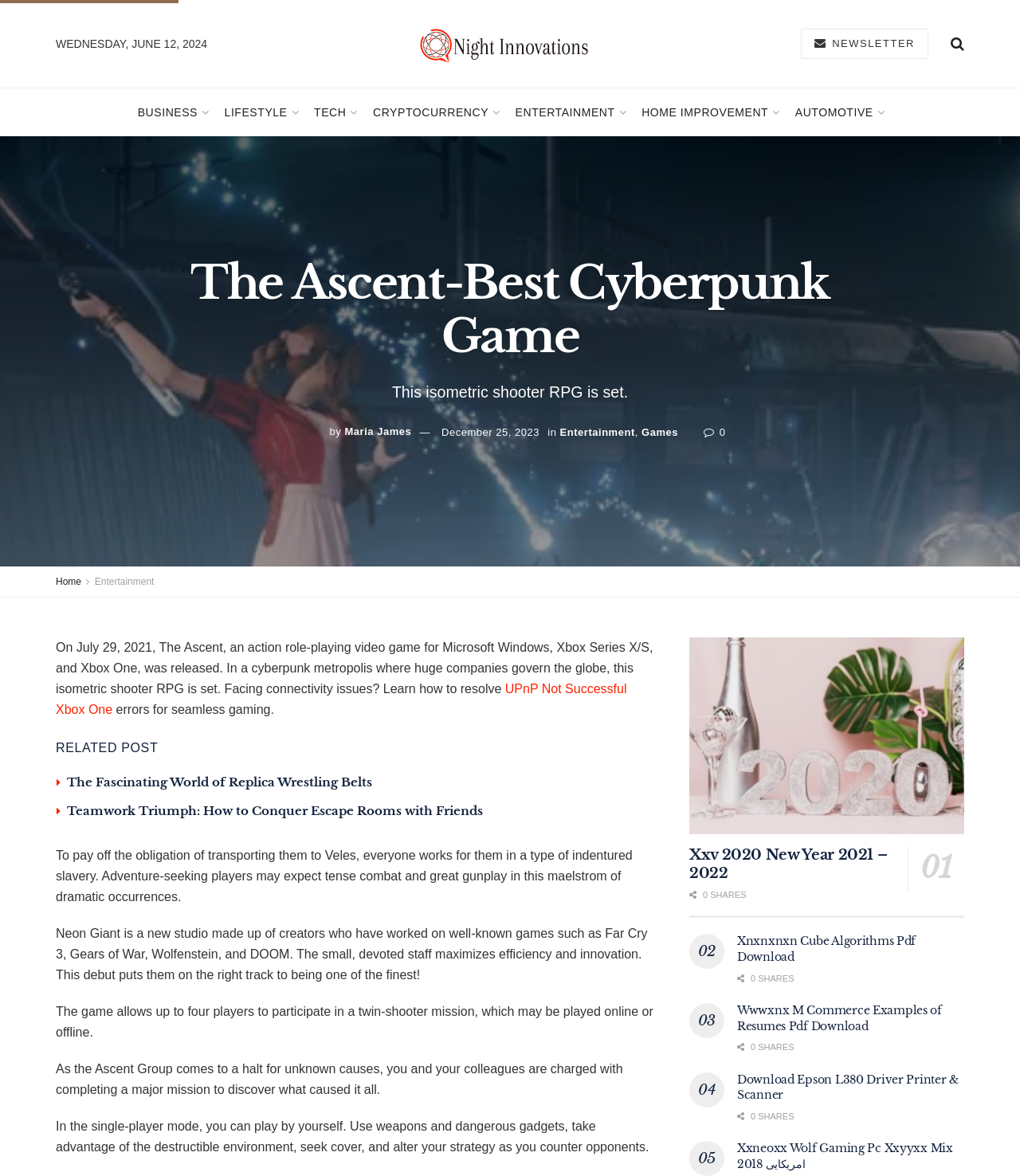Locate the bounding box of the UI element described in the following text: "Business".

[0.135, 0.075, 0.203, 0.116]